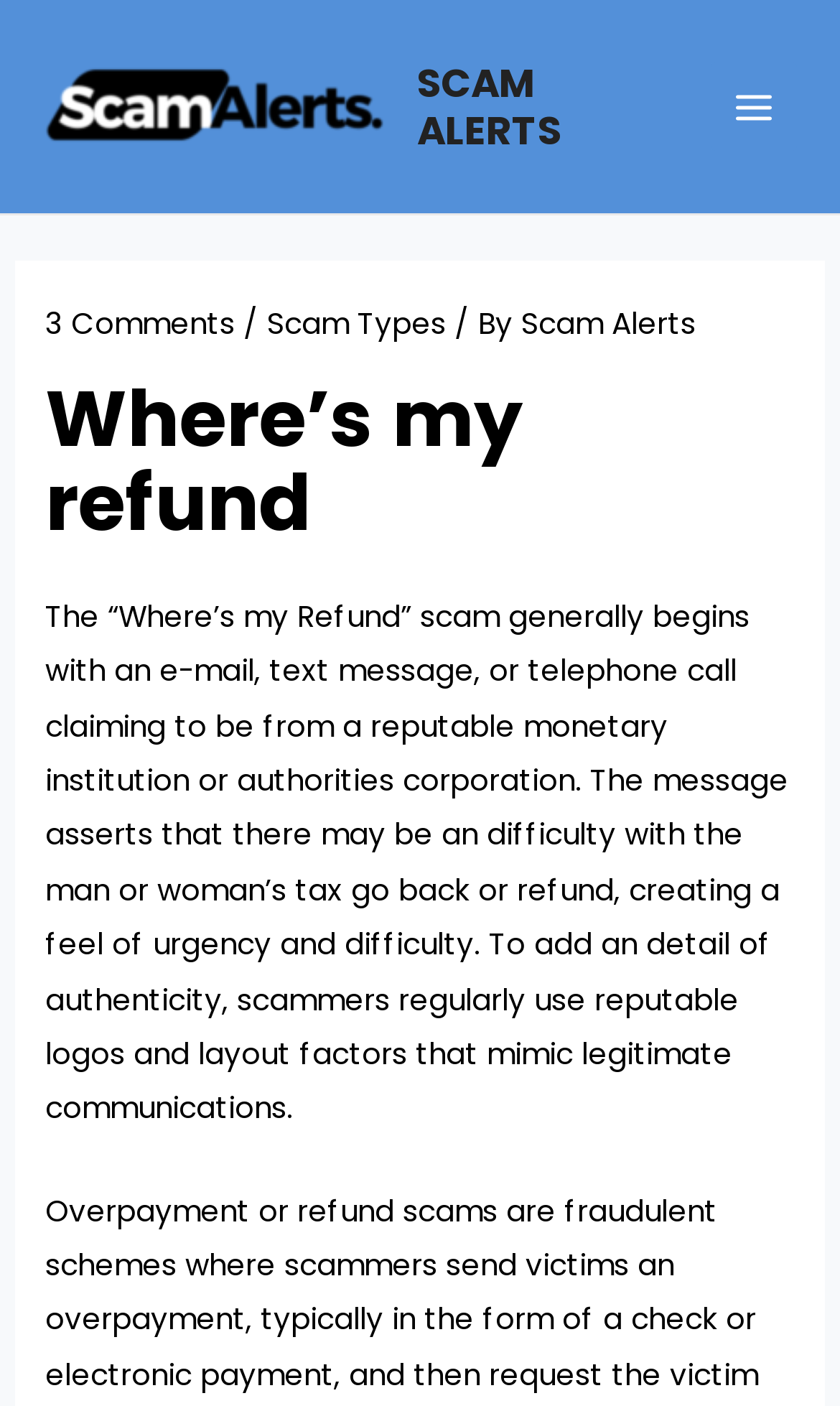Please extract the primary headline from the webpage.

Where’s my refund